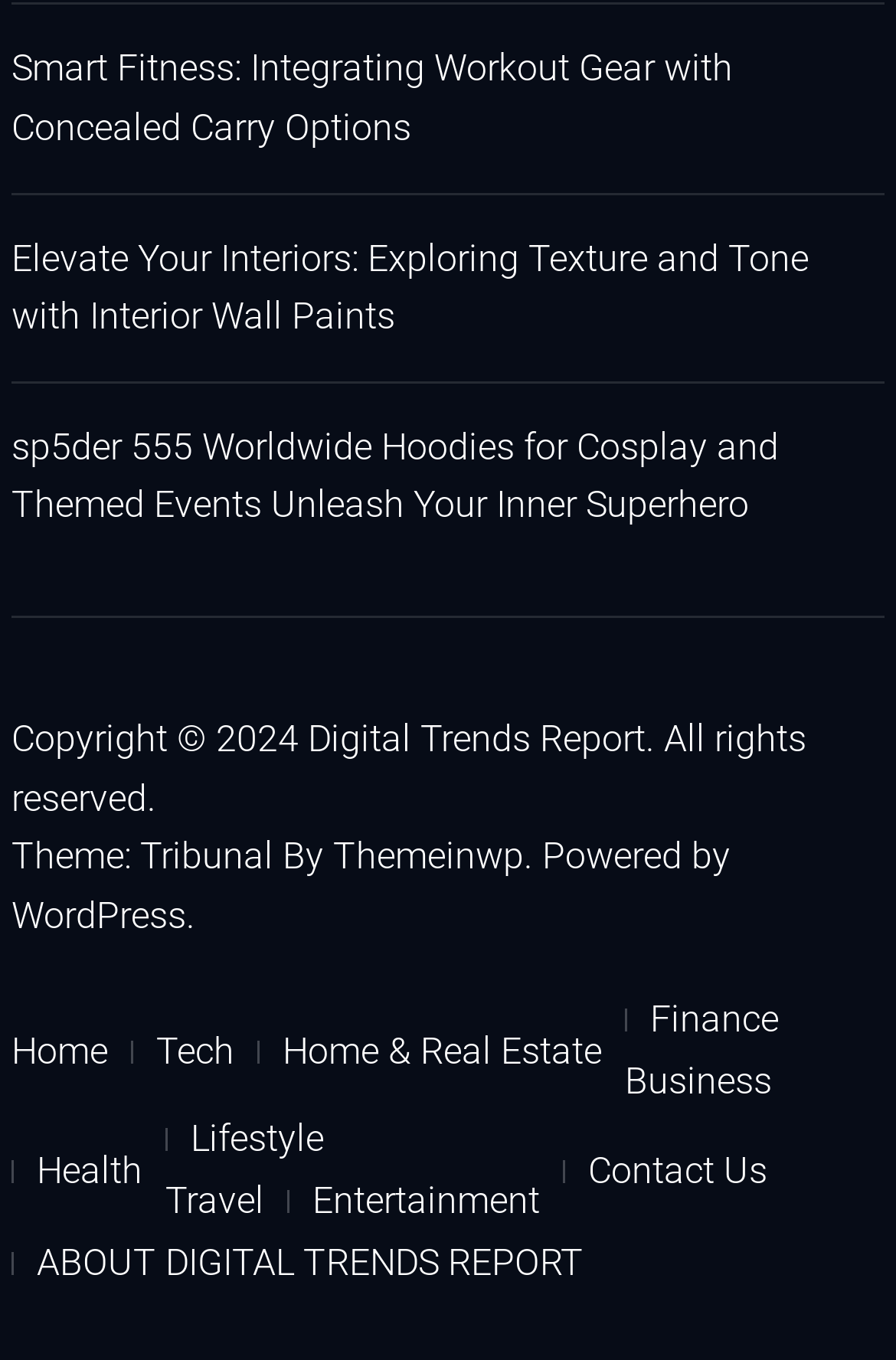Provide the bounding box for the UI element matching this description: "Digital Trends Report.".

[0.344, 0.527, 0.741, 0.559]